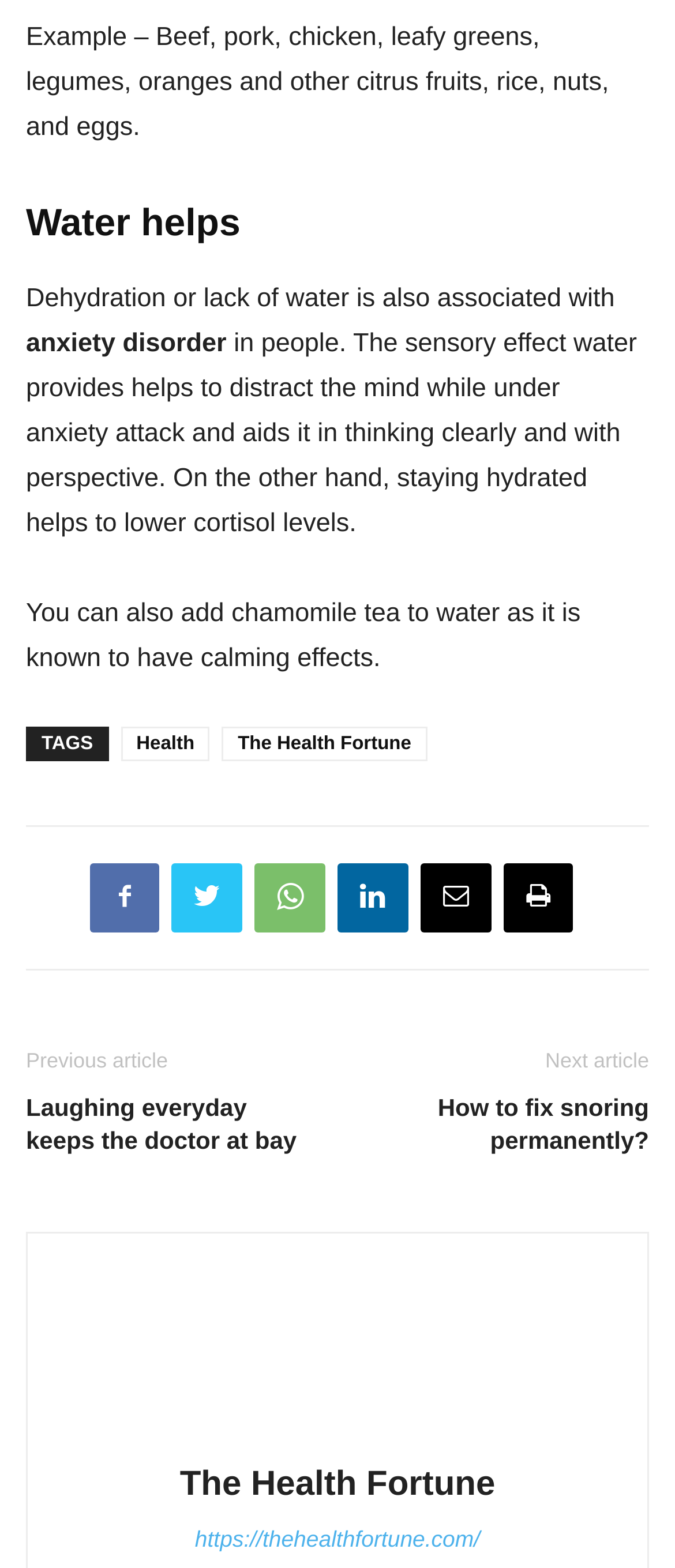What is the effect of dehydration on people?
Answer the question in as much detail as possible.

According to the article, dehydration or lack of water is associated with anxiety disorder in people, as mentioned in the StaticText element with the text 'anxiety disorder'.